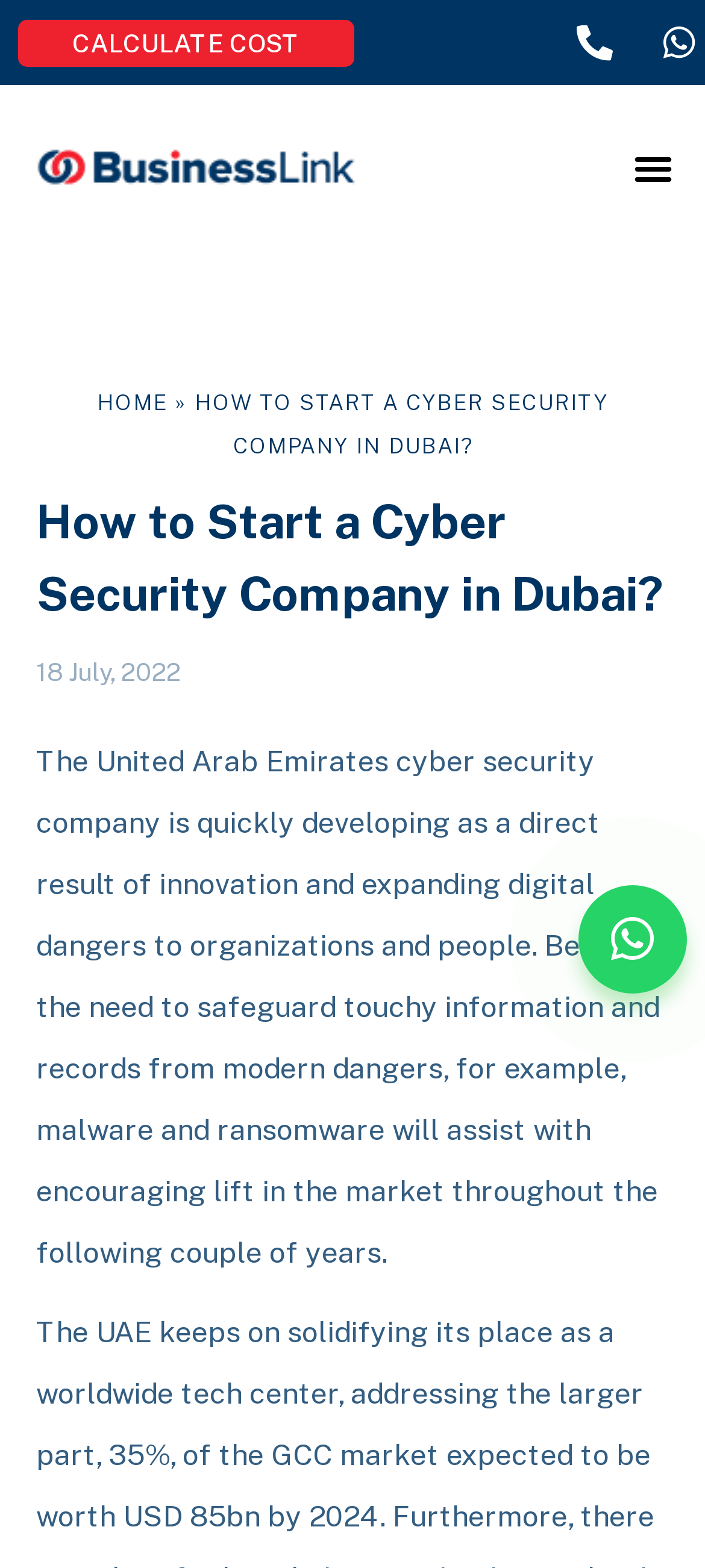Locate the bounding box of the UI element described in the following text: "18 July, 2022".

[0.051, 0.414, 0.256, 0.444]